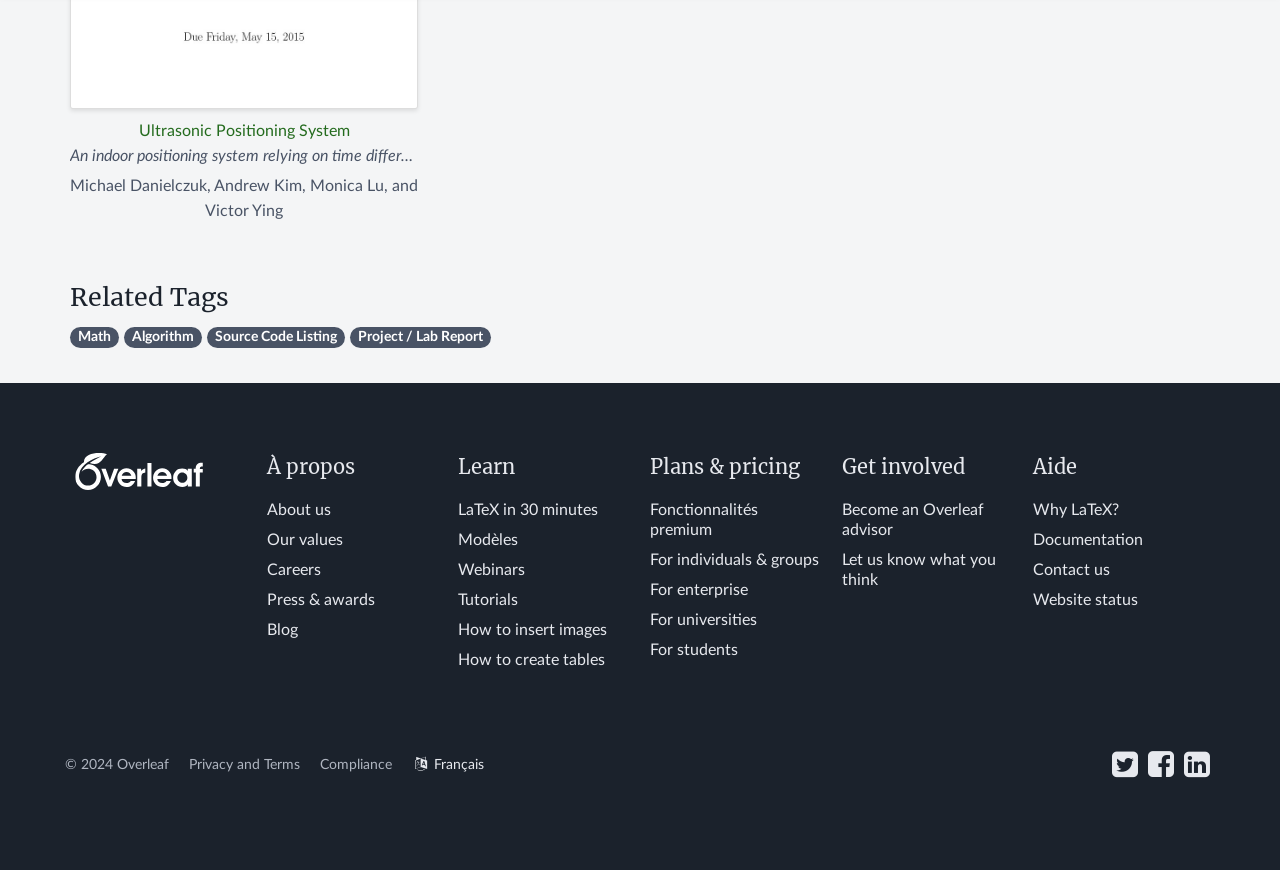Please identify the bounding box coordinates of the region to click in order to complete the task: "Click on the 'Math' tag". The coordinates must be four float numbers between 0 and 1, specified as [left, top, right, bottom].

[0.055, 0.376, 0.093, 0.4]